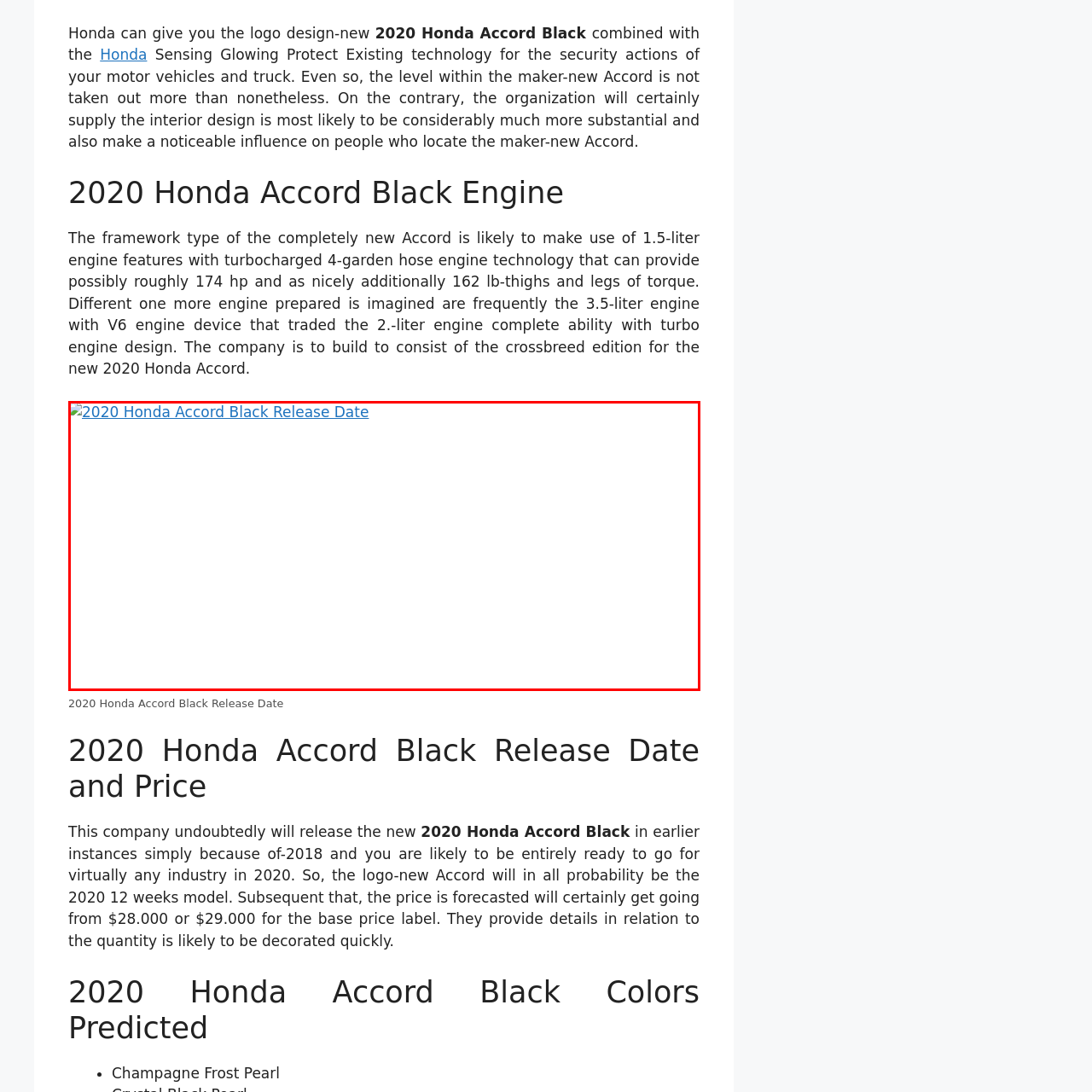Explain the image in the red bounding box with extensive details.

The image showcases the title "2020 Honda Accord Black Release Date," indicating a focus on the anticipated launch of this sleek vehicle. The accompanying text likely discusses the new features, specifications, and market expectations for the 2020 Honda Accord, emphasizing its modern design and upgrades. The release date is expected to be set early in 2020, generating excitement among Honda enthusiasts and potential buyers. This image serves as a visual cue for viewers to learn more about the vehicle’s debut and what to expect from this latest model.